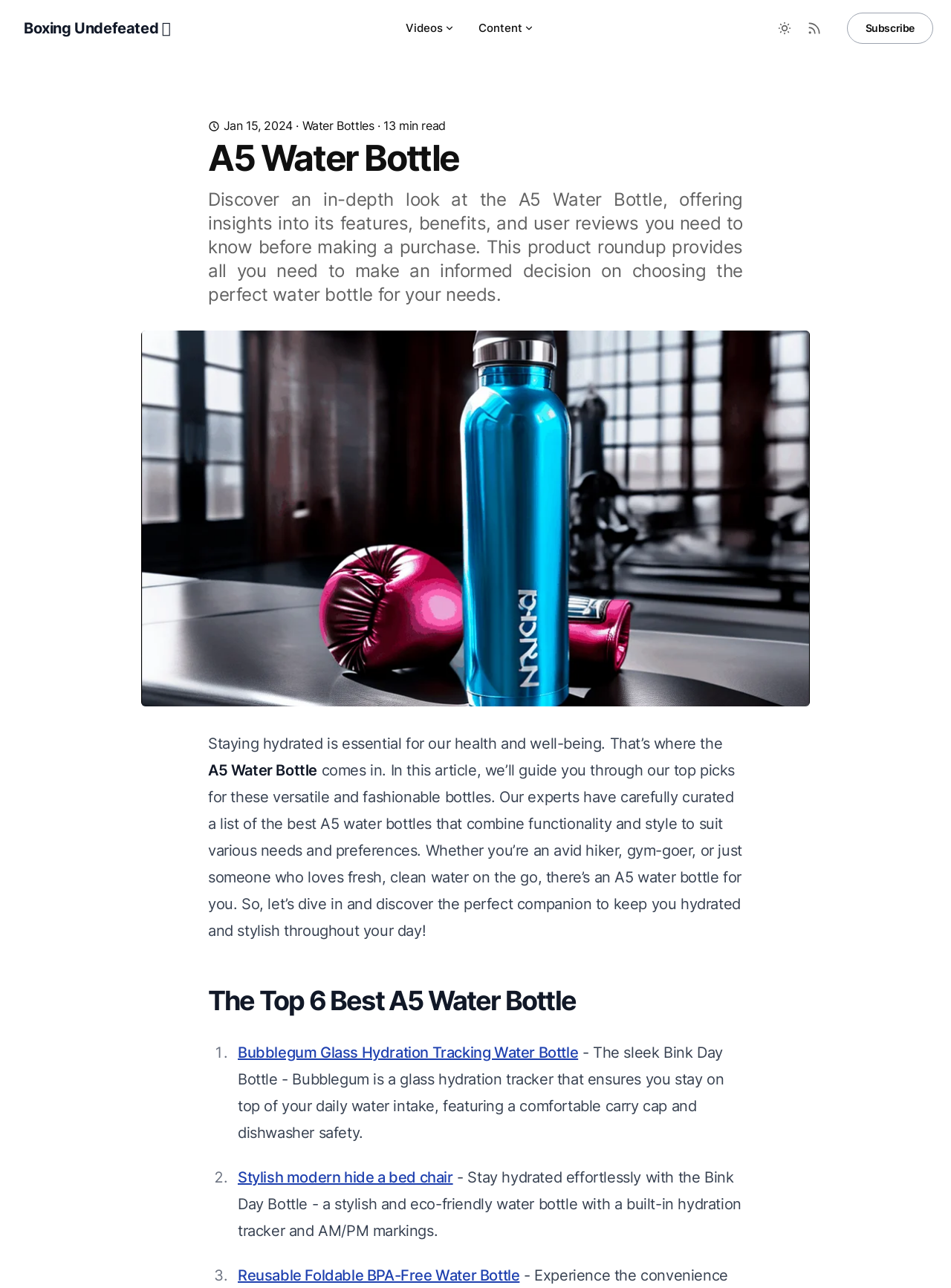Please indicate the bounding box coordinates for the clickable area to complete the following task: "Click on the 'Videos' button". The coordinates should be specified as four float numbers between 0 and 1, i.e., [left, top, right, bottom].

[0.414, 0.007, 0.491, 0.037]